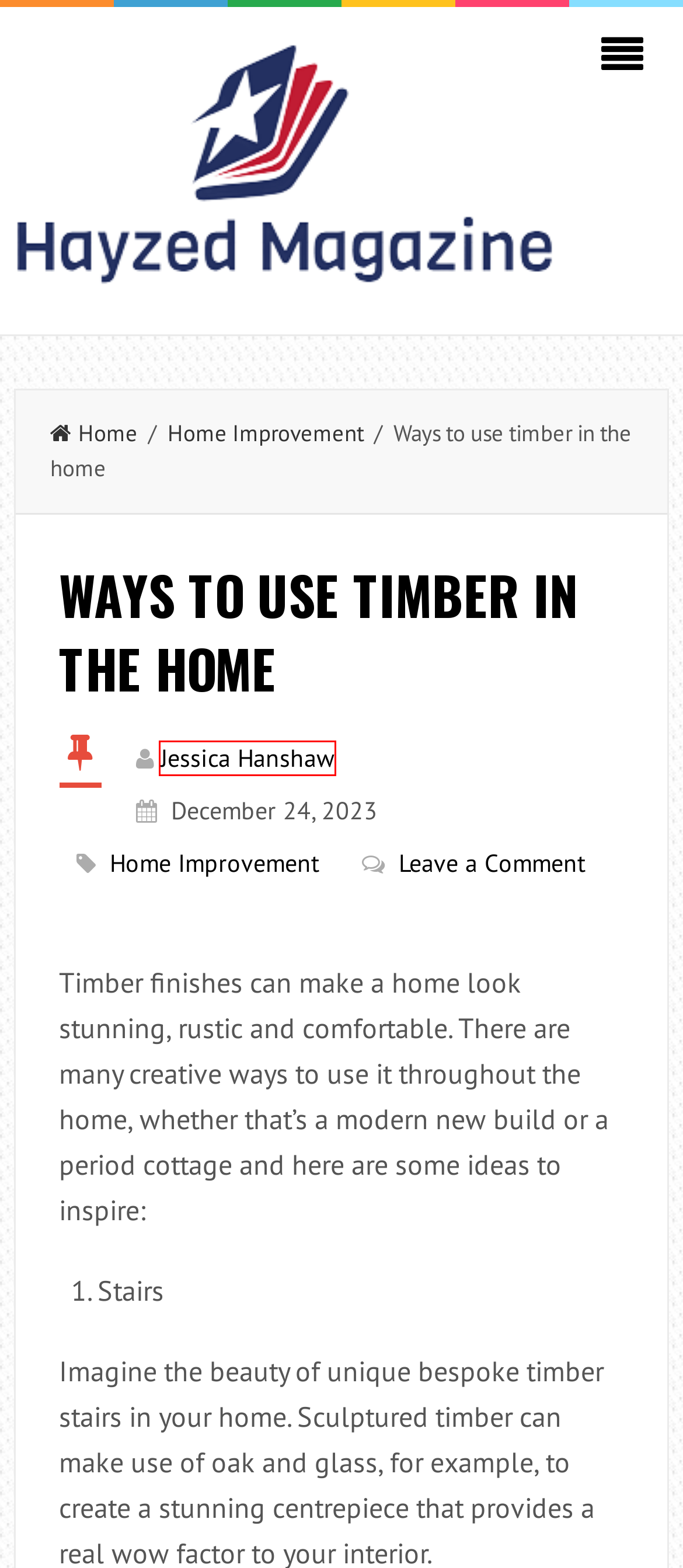Analyze the screenshot of a webpage that features a red rectangle bounding box. Pick the webpage description that best matches the new webpage you would see after clicking on the element within the red bounding box. Here are the candidates:
A. Home Improvement Archives - Hayzed Magazine
B. Healthy Diet Archives - Hayzed Magazine
C. Jessica Hanshaw, Author at Hayzed Magazine
D. styling tips Archives - Hayzed Magazine
E. Blog Tool, Publishing Platform, and CMS – WordPress.org
F. July 2019 - Hayzed Magazine
G. Hayzed Magazine - Lifestyle Magazine
H. February 2023 - Hayzed Magazine

C